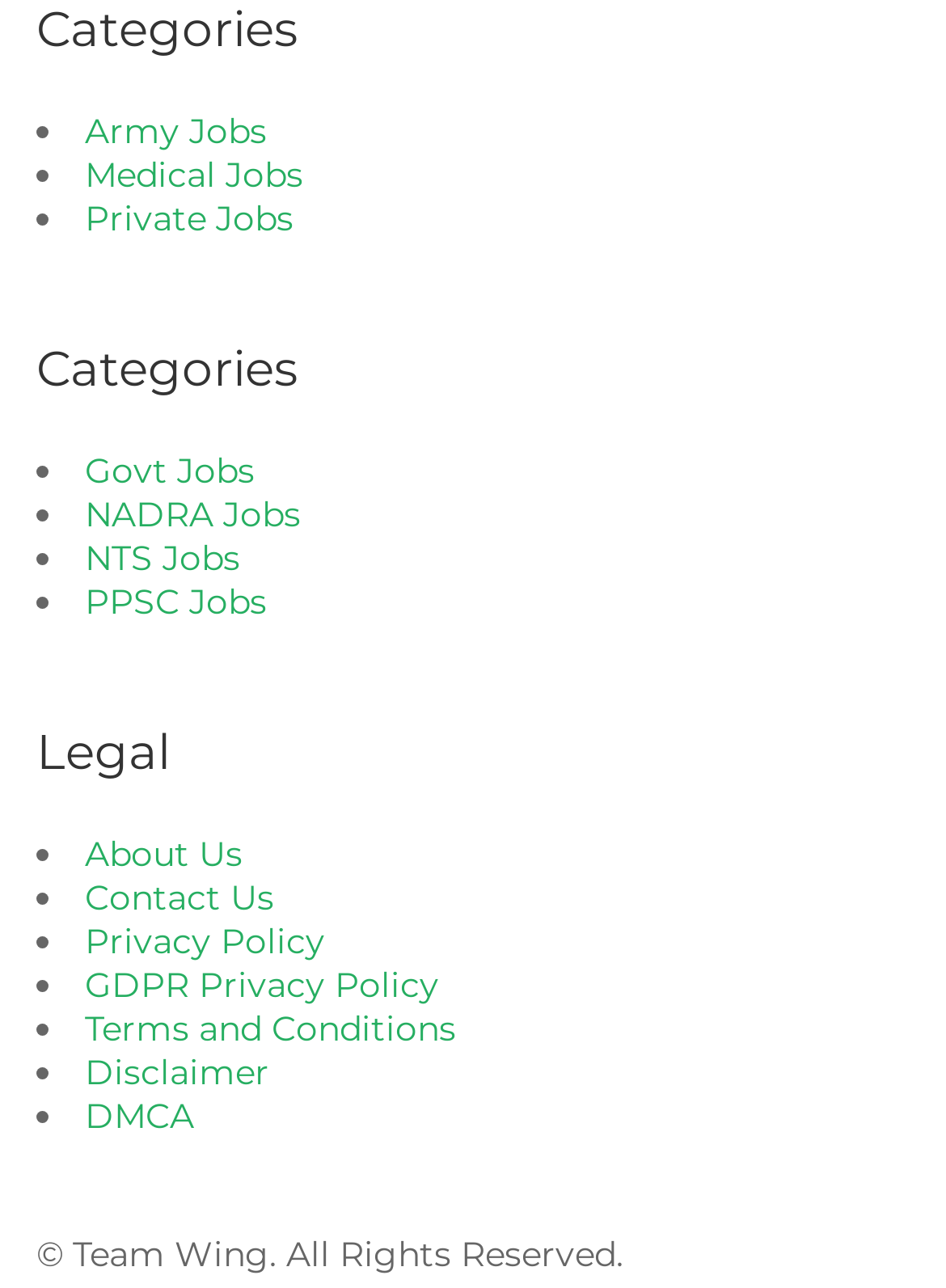Give the bounding box coordinates for the element described by: "Privacy Policy".

[0.09, 0.714, 0.344, 0.748]